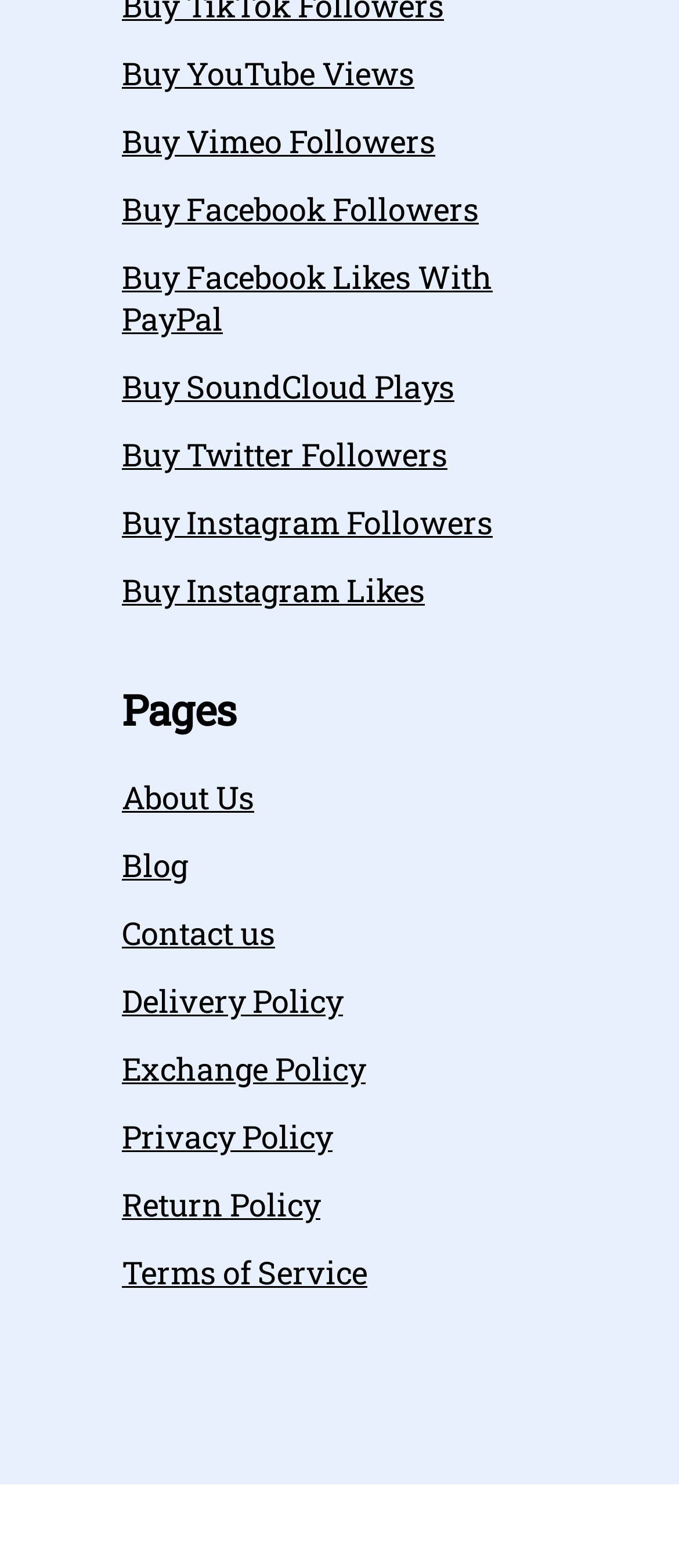Given the element description "Buy Instagram Likes" in the screenshot, predict the bounding box coordinates of that UI element.

[0.179, 0.416, 0.821, 0.443]